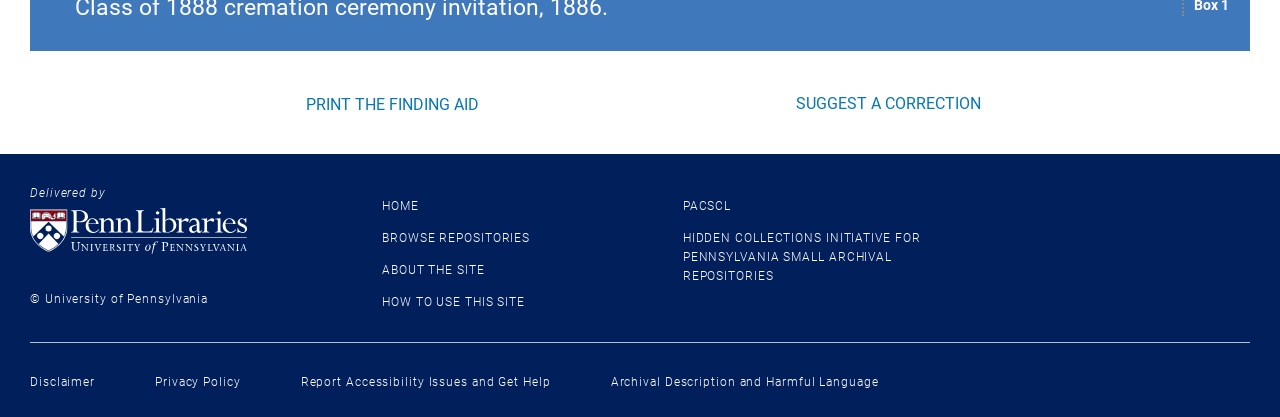Pinpoint the bounding box coordinates of the clickable area necessary to execute the following instruction: "Suggest a correction". The coordinates should be given as four float numbers between 0 and 1, namely [left, top, right, bottom].

[0.621, 0.225, 0.766, 0.271]